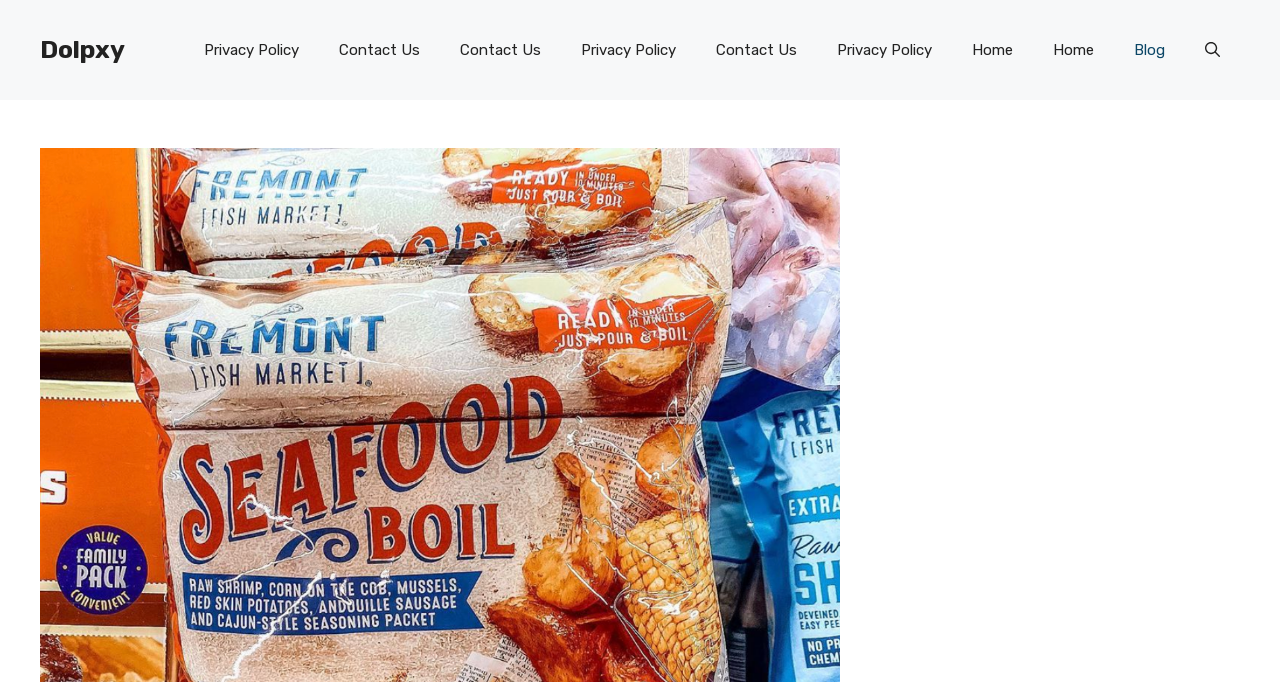Determine the bounding box coordinates for the area you should click to complete the following instruction: "search something".

[0.926, 0.029, 0.969, 0.117]